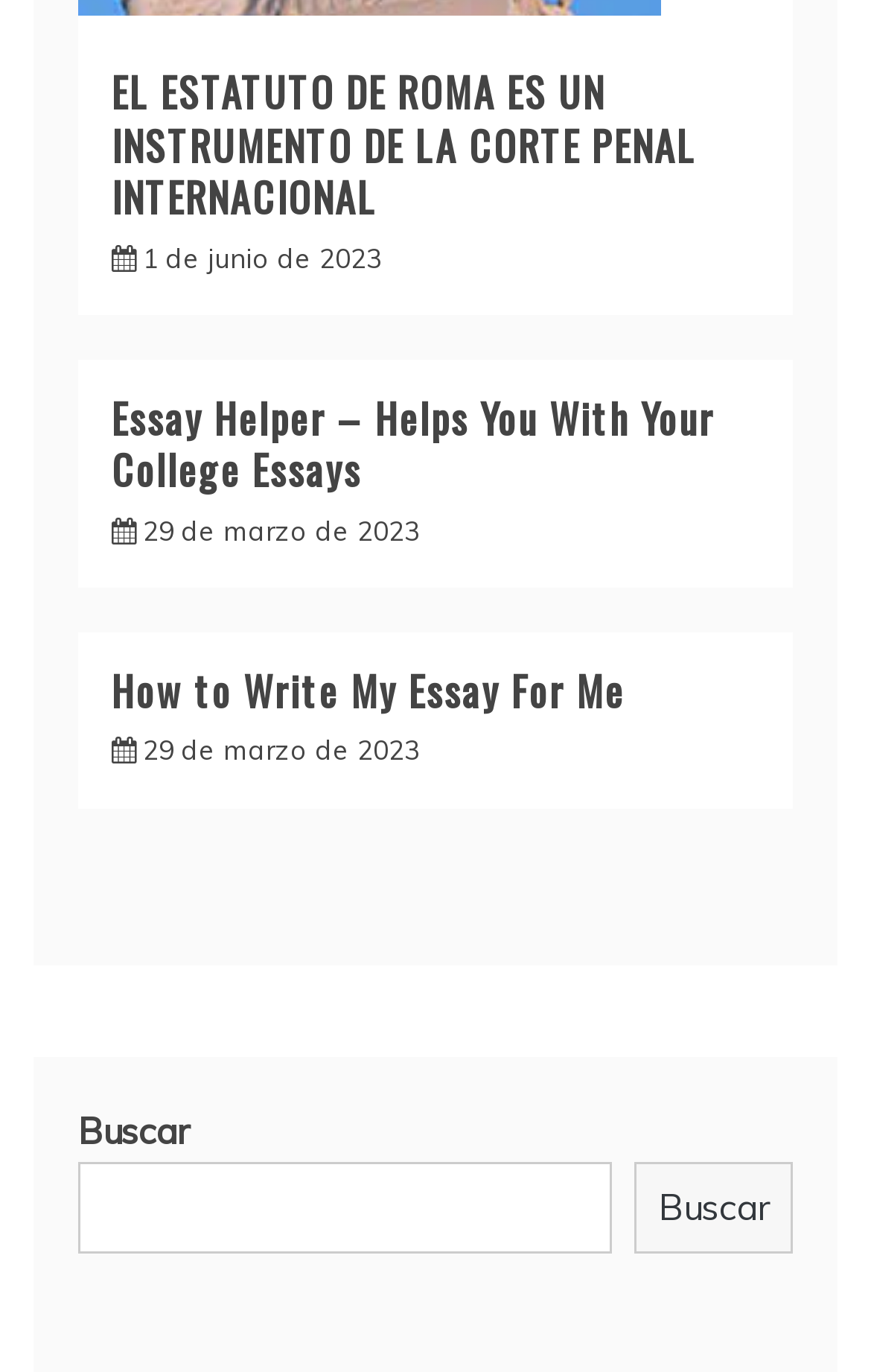Locate the bounding box coordinates of the element's region that should be clicked to carry out the following instruction: "click on the how to write my essay link". The coordinates need to be four float numbers between 0 and 1, i.e., [left, top, right, bottom].

[0.128, 0.482, 0.718, 0.525]